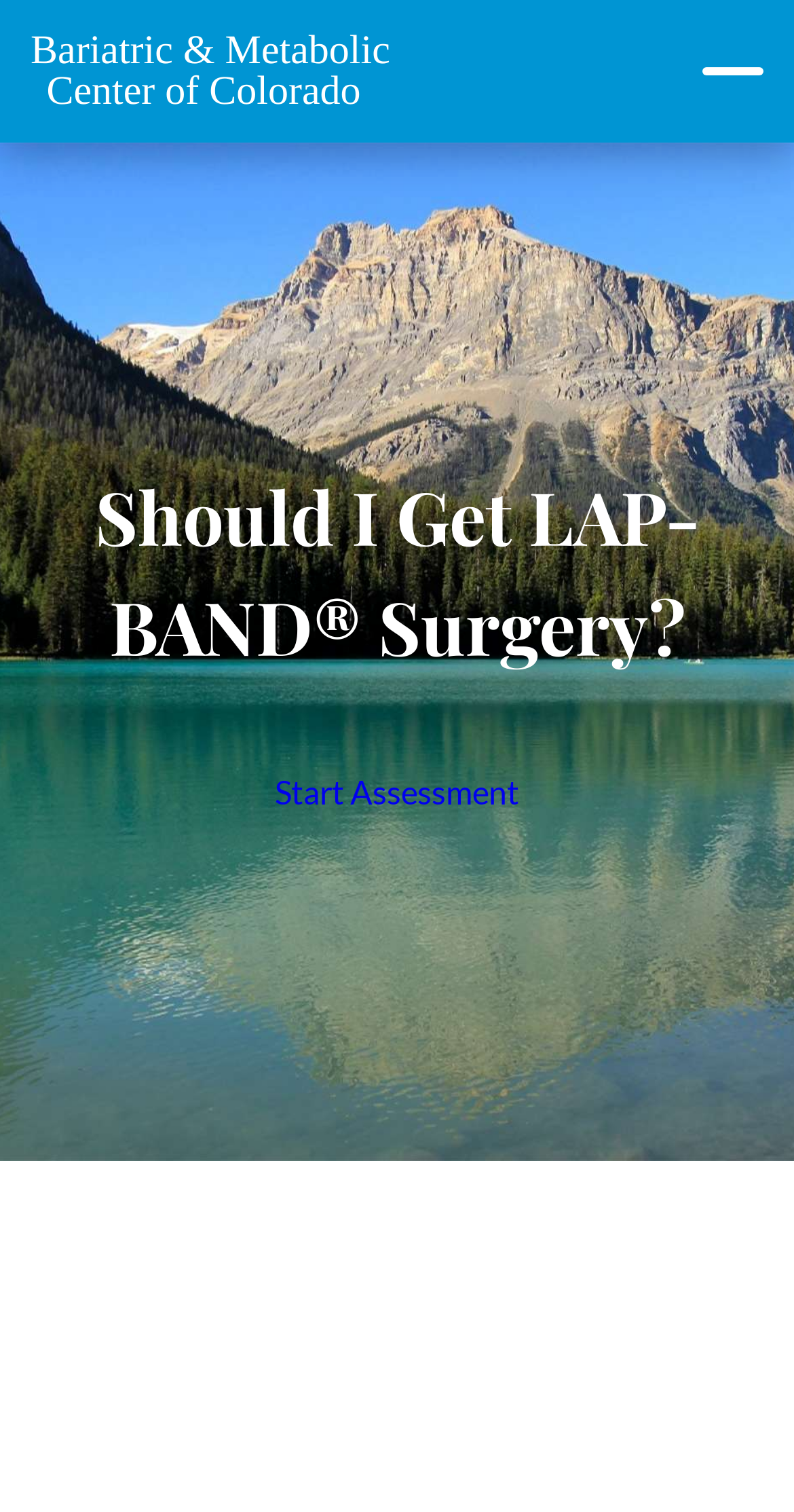Using the element description: "Bariatric & MetabolicCenter of Colorado", determine the bounding box coordinates for the specified UI element. The coordinates should be four float numbers between 0 and 1, [left, top, right, bottom].

[0.038, 0.013, 0.474, 0.081]